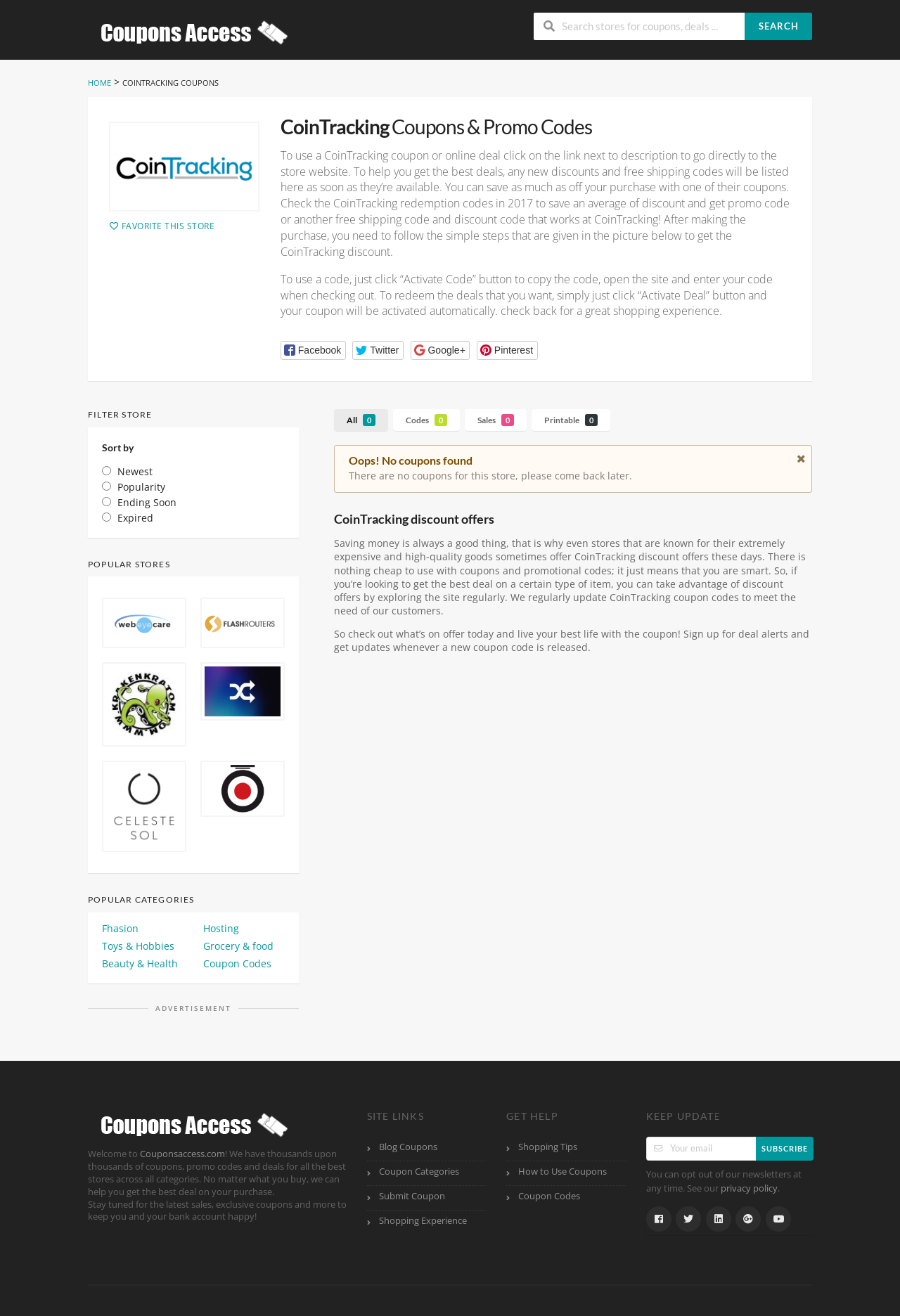From the screenshot, find the bounding box of the UI element matching this description: "parent_node: SUBSCRIBE name="EMAIL" placeholder="Your email"". Supply the bounding box coordinates in the form [left, top, right, bottom], each a float between 0 and 1.

[0.718, 0.864, 0.834, 0.882]